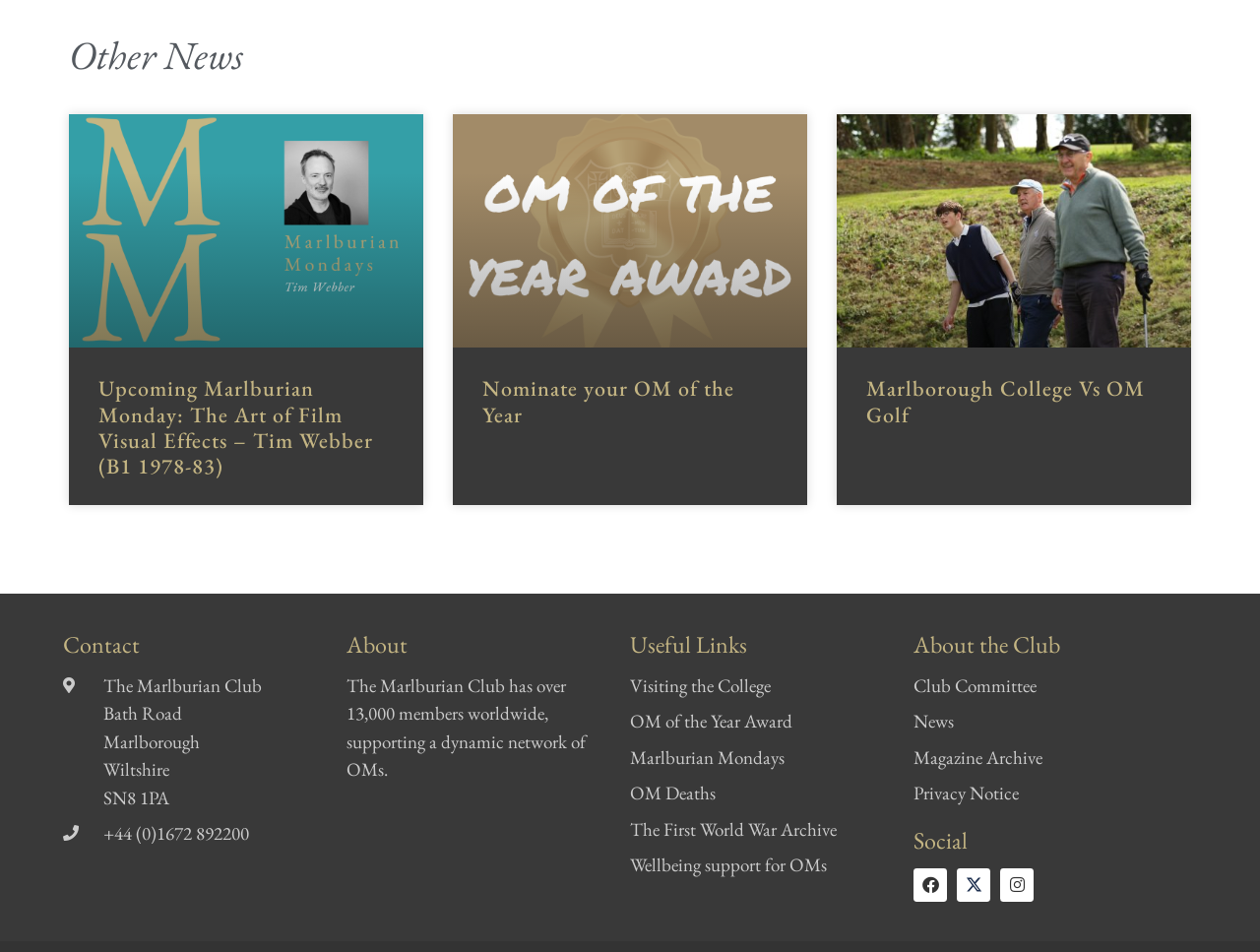Find the bounding box coordinates of the area to click in order to follow the instruction: "Visit the 'Marlborough College Vs OM Golf' page".

[0.688, 0.393, 0.909, 0.45]